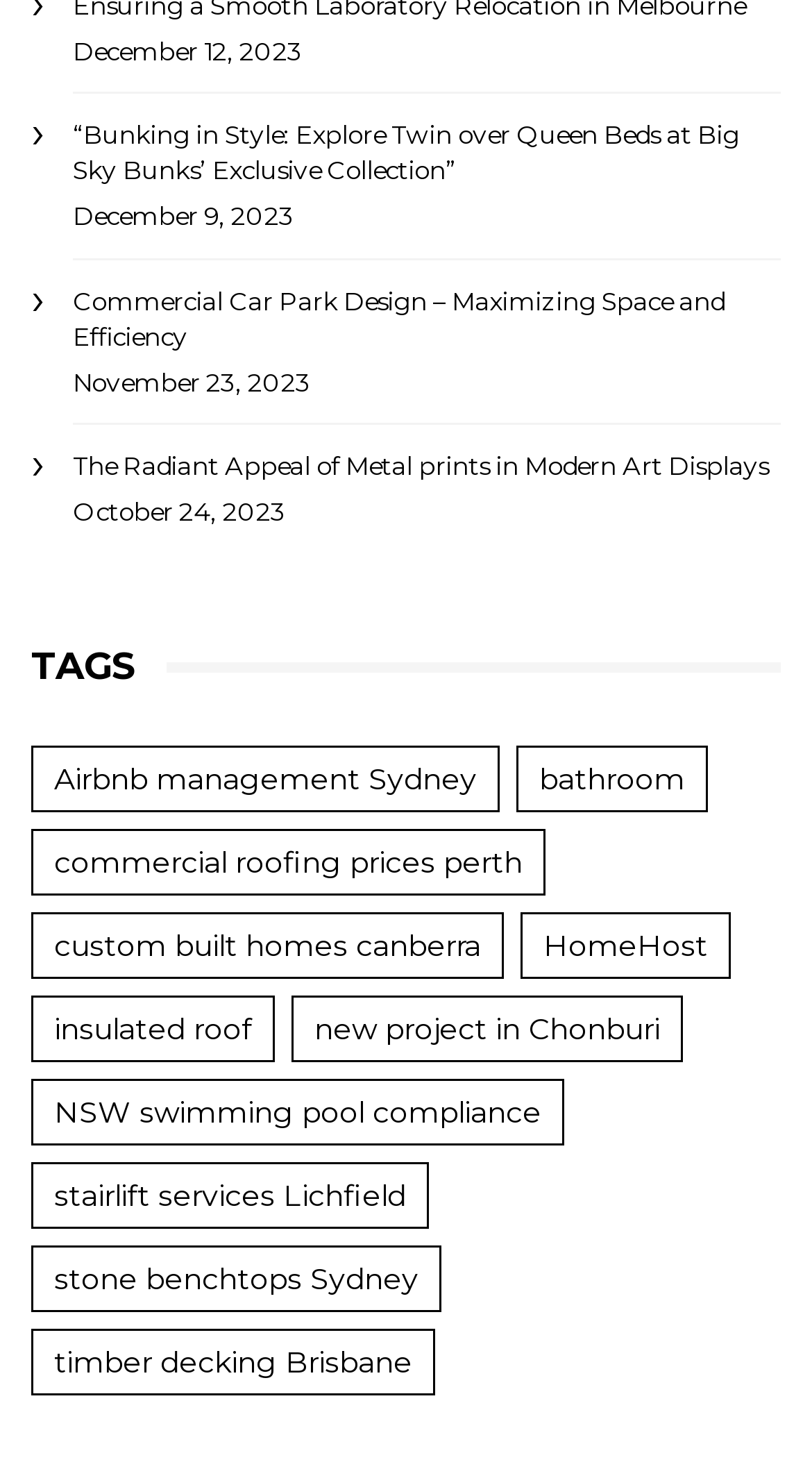What is the most recent date mentioned on the webpage?
Based on the visual content, answer with a single word or a brief phrase.

December 12, 2023